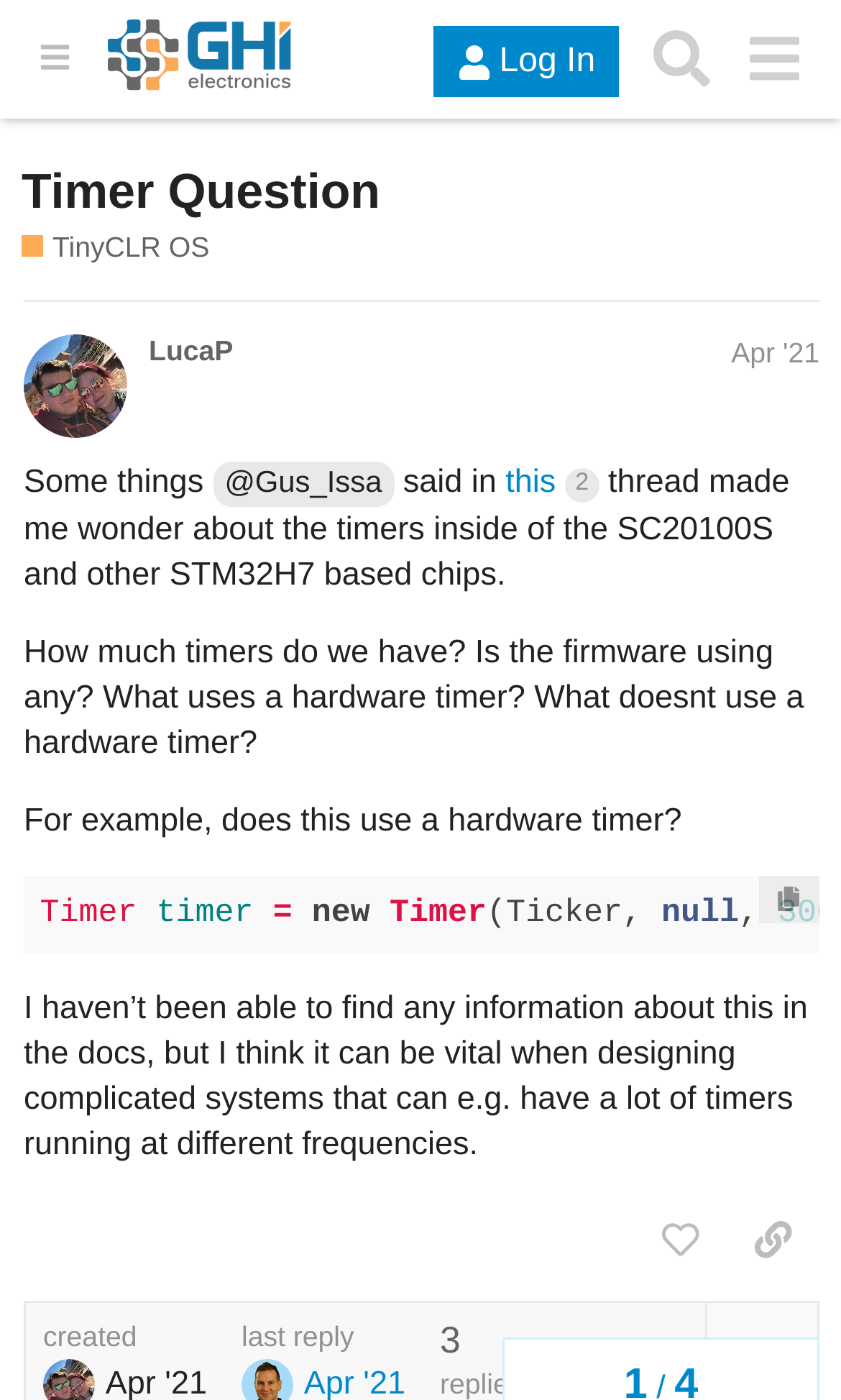How many links are present in the first post?
Answer the question in a detailed and comprehensive manner.

There are 5 links present in the first post, namely '@Gus_Issa', 'this 2', 'Timer Question', 'LucaP', and 'Apr '21'.